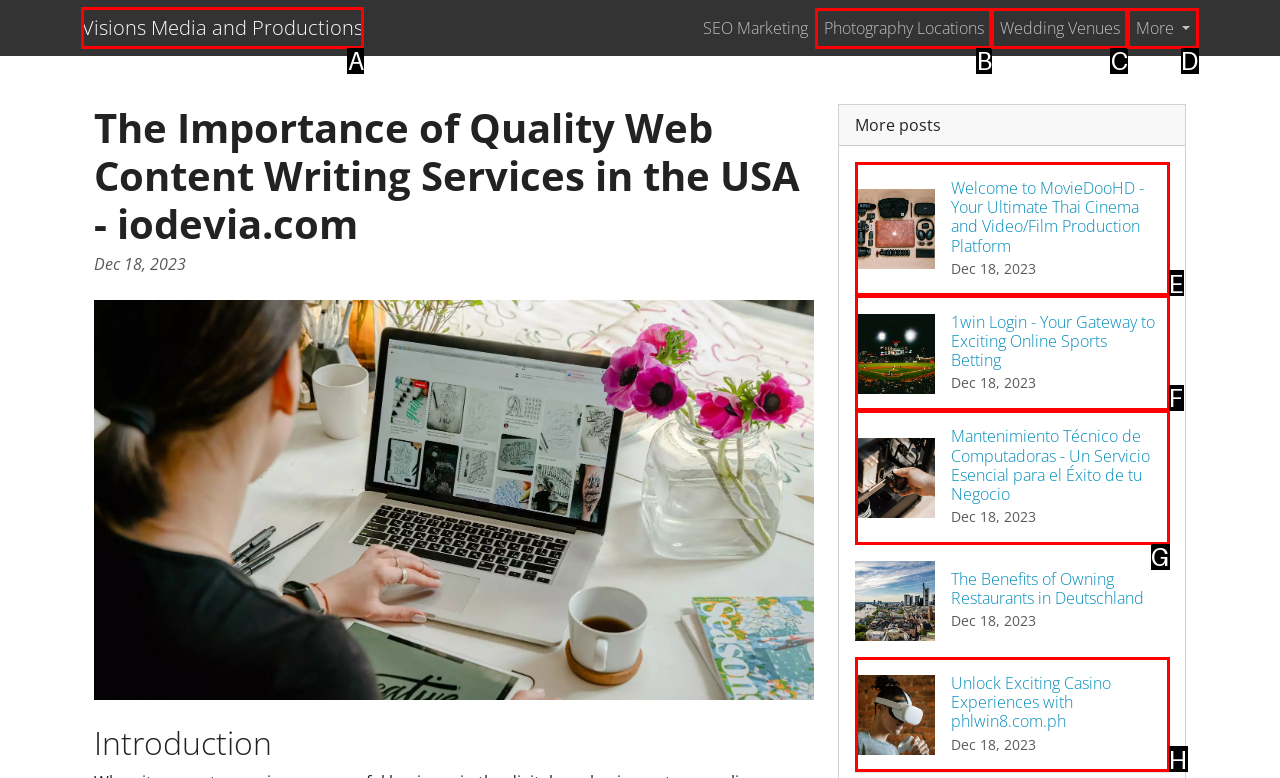Select the right option to accomplish this task: Click on Visions Media and Productions. Reply with the letter corresponding to the correct UI element.

A